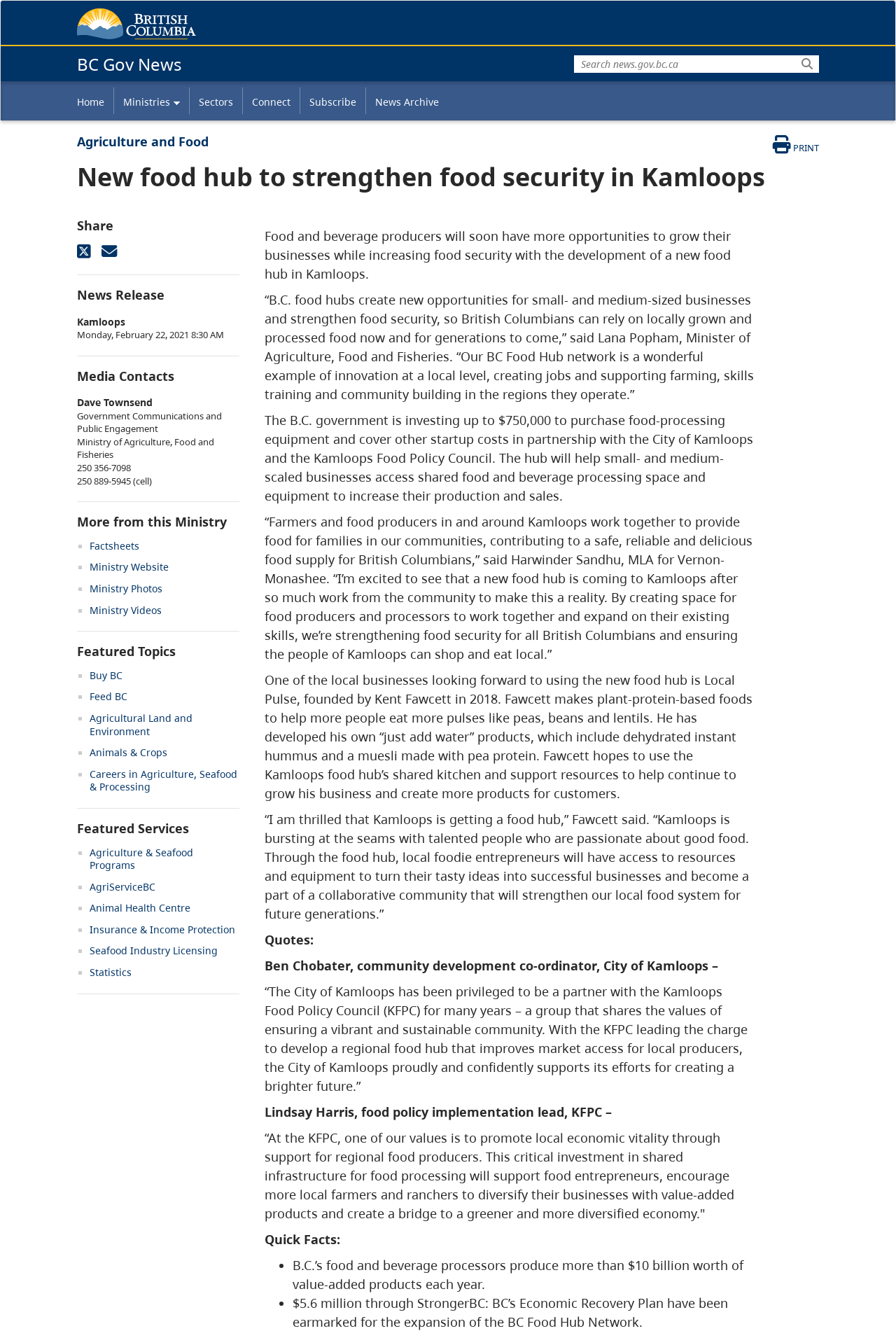Kindly determine the bounding box coordinates of the area that needs to be clicked to fulfill this instruction: "Learn about comparing aid offers".

None